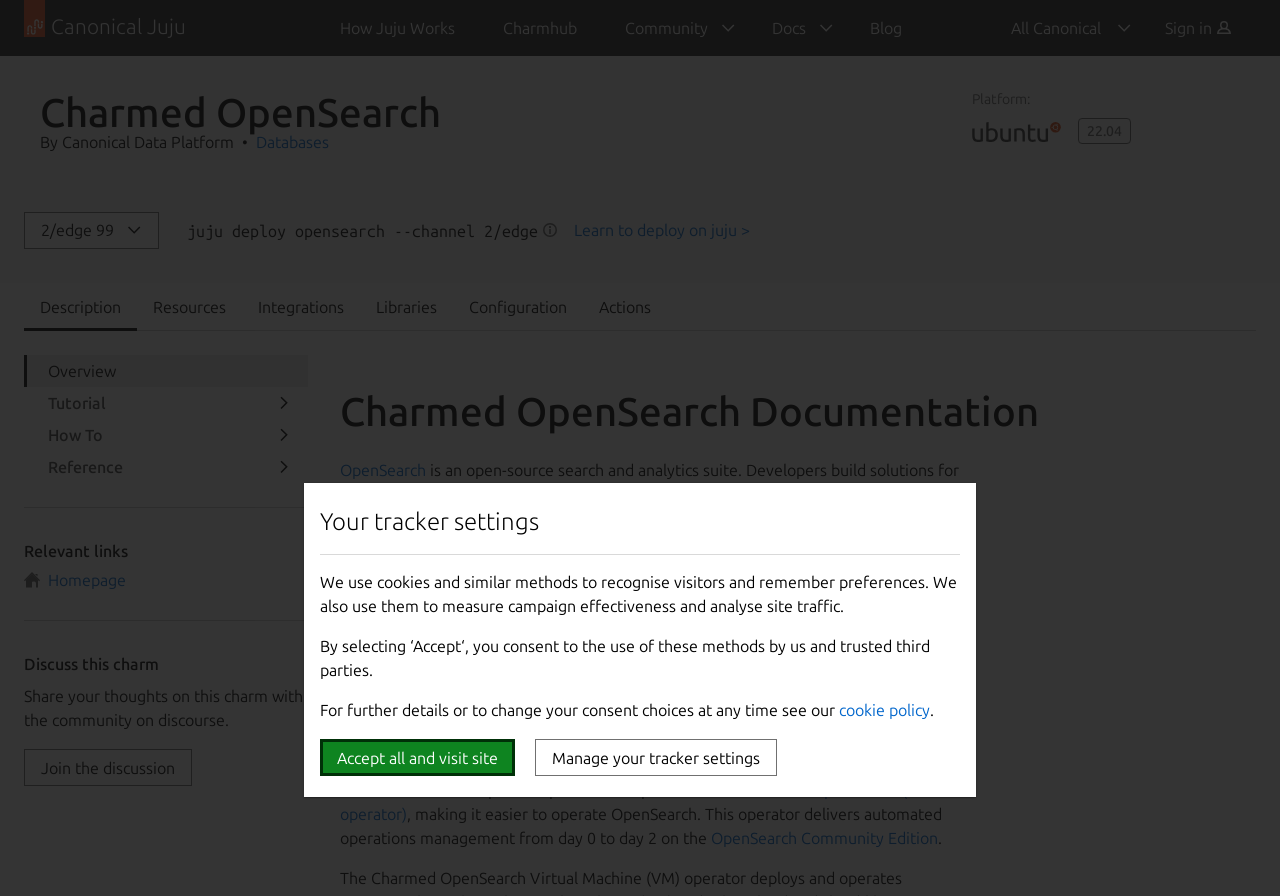What is the license of OpenSearch?
Please give a detailed and thorough answer to the question, covering all relevant points.

I found the answer by reading the text 'OpenSearch is offered under the Apache Software Licence, version 2.0, which means the community maintains it as free, open-source software.' which indicates that the license of OpenSearch is Apache Software Licence, version 2.0.